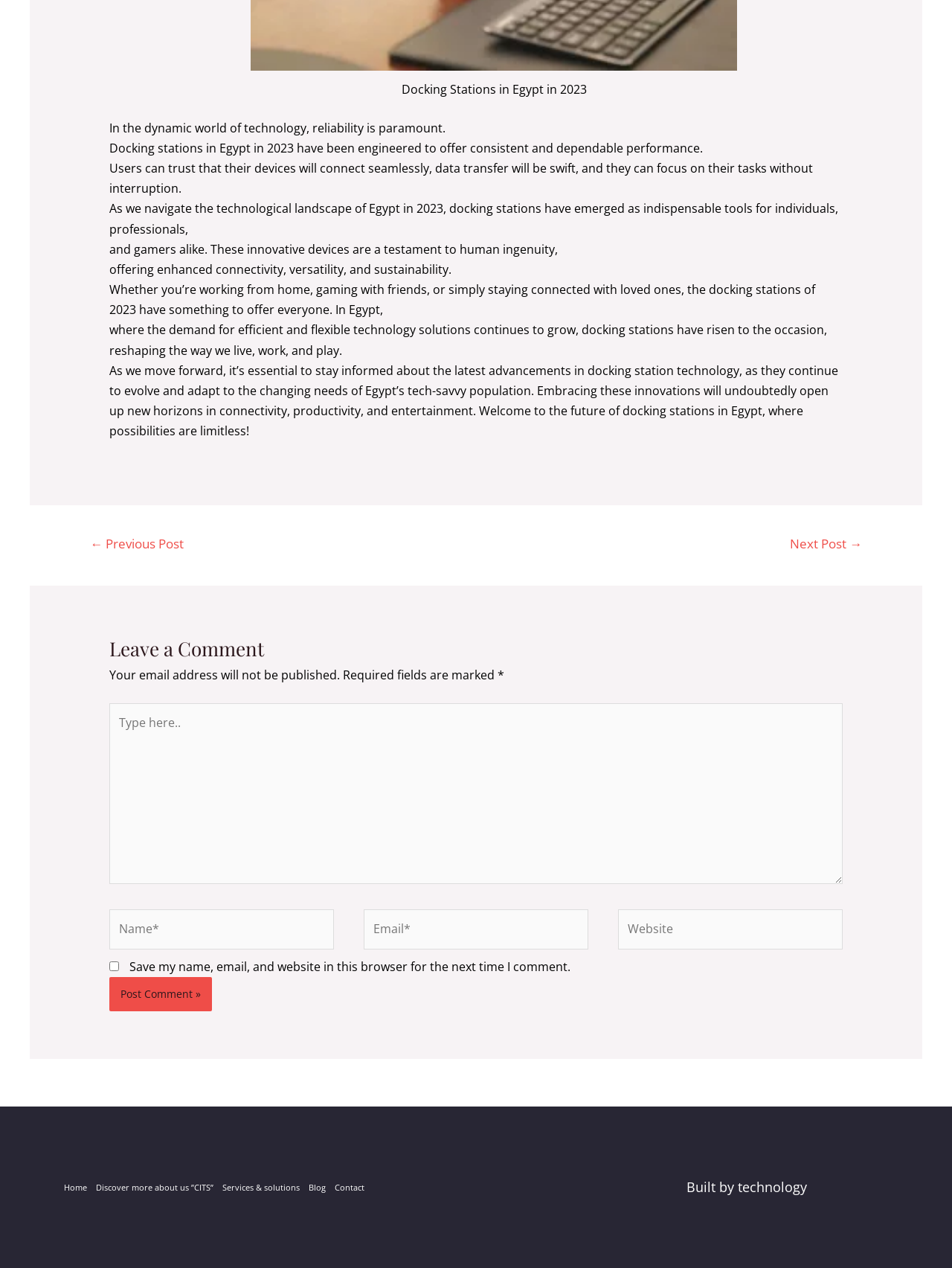What is required to leave a comment?
Provide an in-depth answer to the question, covering all aspects.

The webpage contains textboxes for 'Name' and 'Email' with an asterisk, indicating that they are required fields to leave a comment. Additionally, there is an option to save the name, email, and website for future comments.